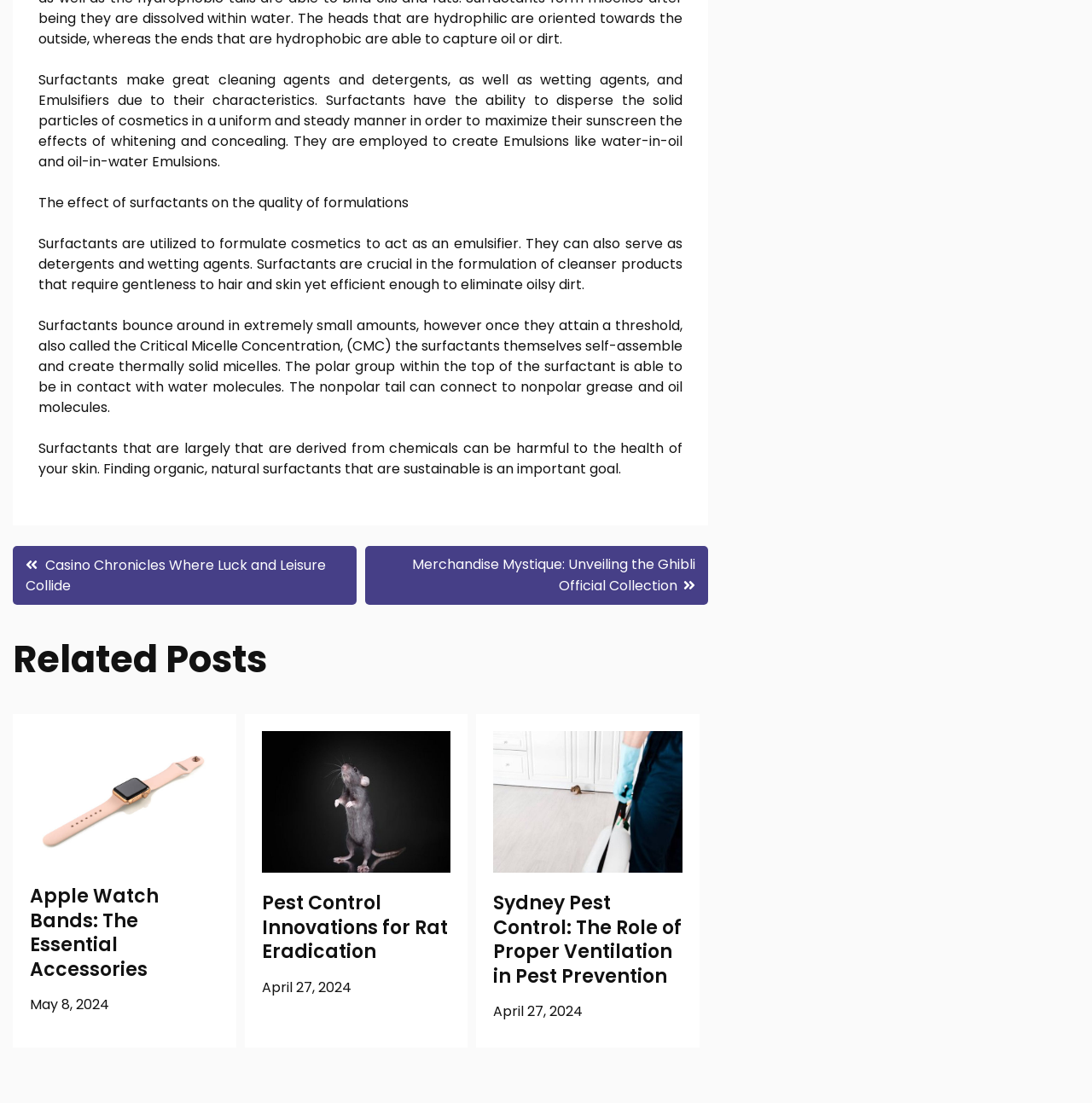Given the element description "April 27, 2024", identify the bounding box of the corresponding UI element.

[0.452, 0.908, 0.534, 0.926]